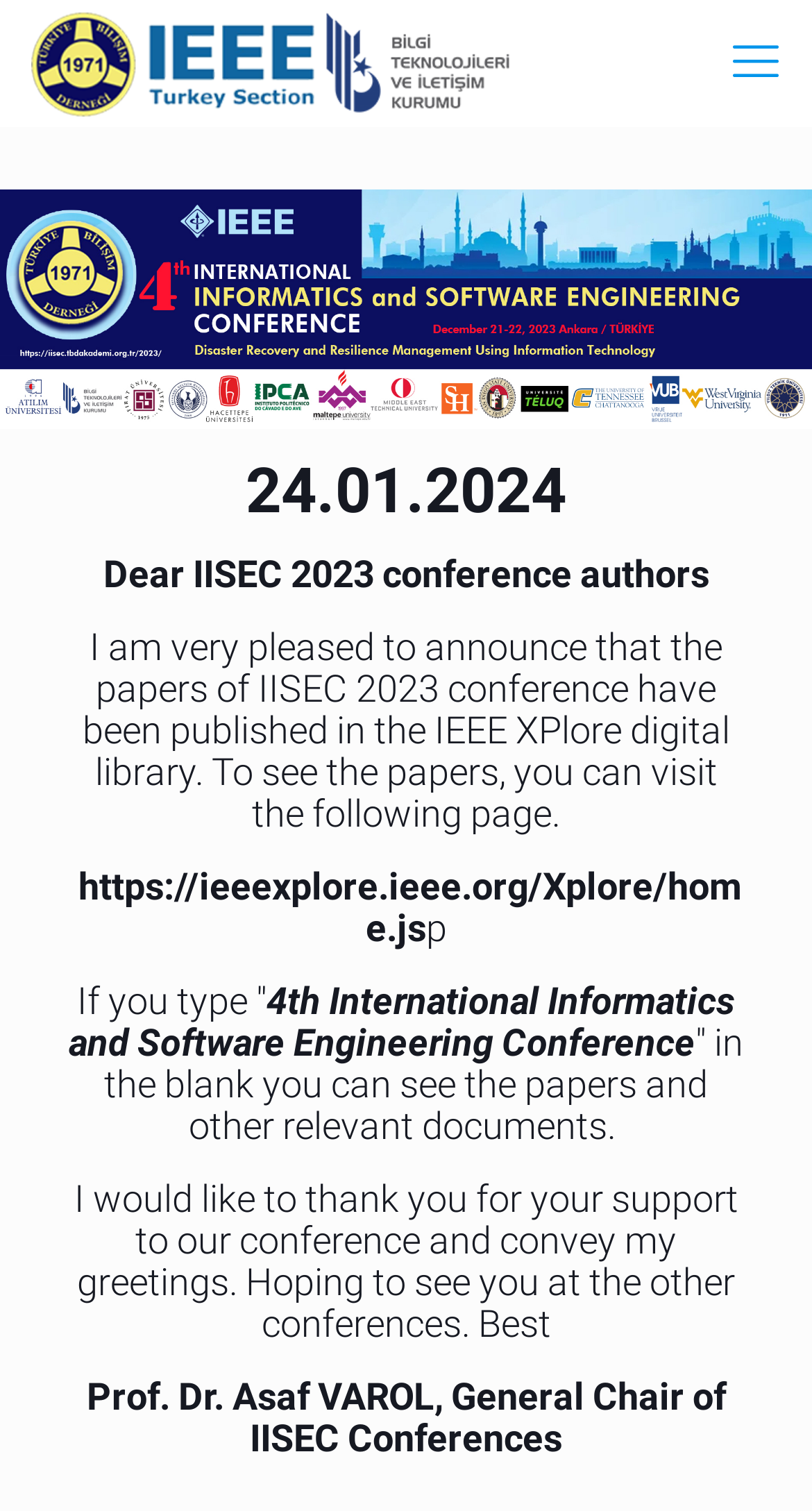Who is the General Chair of IISEC Conferences?
Analyze the image and deliver a detailed answer to the question.

I found the name 'Prof. Dr. Asaf VAROL' in the heading element with bounding box coordinates [0.085, 0.911, 0.915, 0.966] which mentions the General Chair of IISEC Conferences.